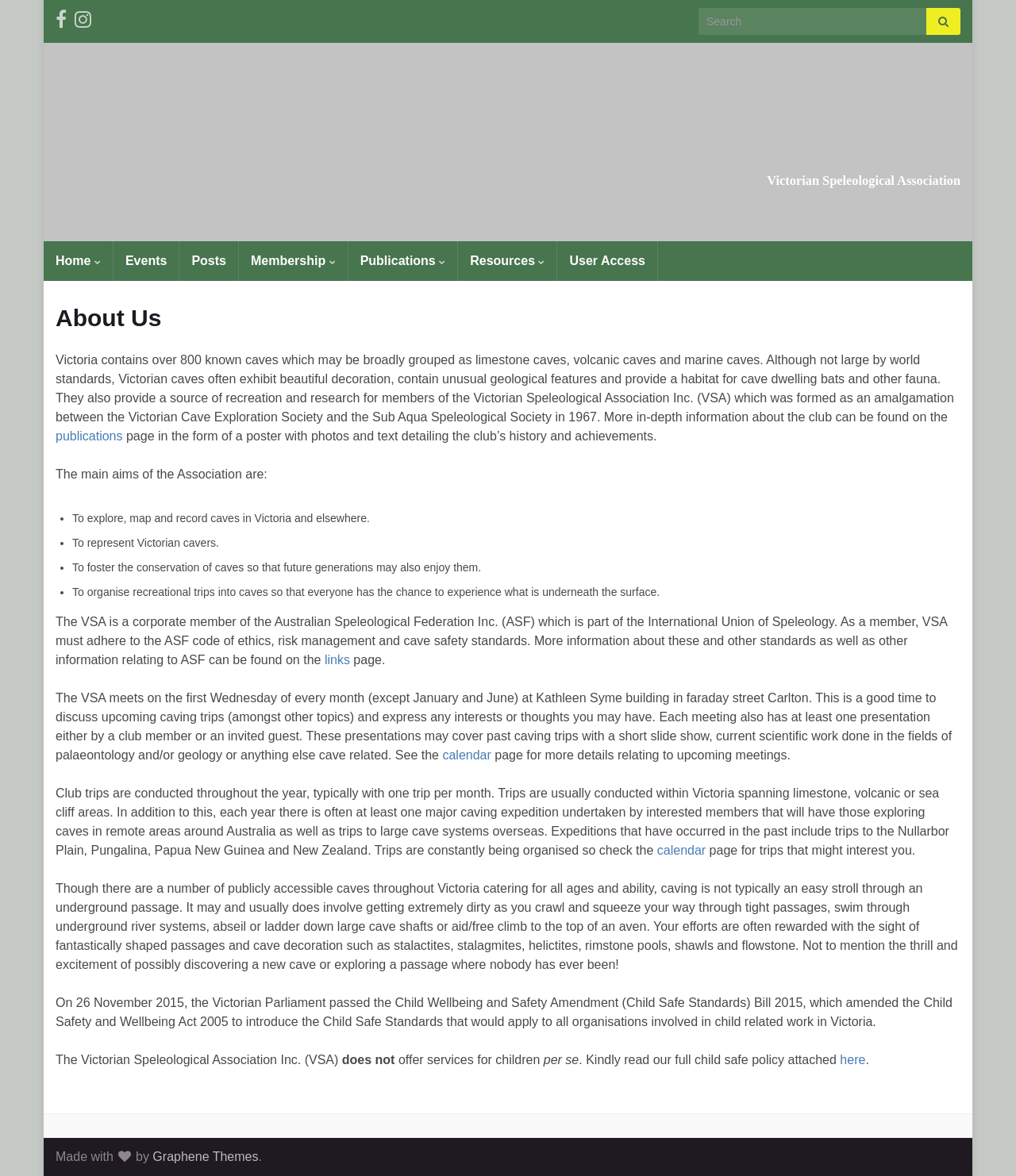Summarize the webpage comprehensively, mentioning all visible components.

The webpage is about the Victorian Speleological Association Inc. (VSA), a club formed in 1967 for cave exploration and research in Victoria, Australia. At the top of the page, there is a header image and a navigation menu with links to various sections of the website, including Home, Events, Posts, Membership, Publications, Resources, and User Access.

Below the navigation menu, there is a search bar with a magnifying glass icon and a button to submit the search query. On the left side of the page, there is a sidebar with links to the club's history, publications, and other resources.

The main content of the page is divided into several sections. The first section provides an overview of the club's history and its main aims, which include exploring, mapping, and recording caves, representing Victorian cavers, conserving caves, and organizing recreational trips.

The next section describes the club's meetings, which are held on the first Wednesday of every month, and its presentations, which cover topics such as past caving trips, scientific work, and cave-related topics.

The following section discusses the club's trips, which are conducted throughout the year, both within Victoria and in remote areas around Australia and overseas. The section also mentions that trips are constantly being organized and that interested members can check the calendar for upcoming trips.

The page also provides information about caving in general, including the physical demands of caving, the rewards of discovering new caves, and the importance of safety and conservation.

Finally, the page includes a section on the club's child safe policy, stating that the VSA does not offer services for children and providing a link to the full policy.

At the bottom of the page, there is a footer with a copyright notice and a link to the website's theme designer, Graphene Themes.